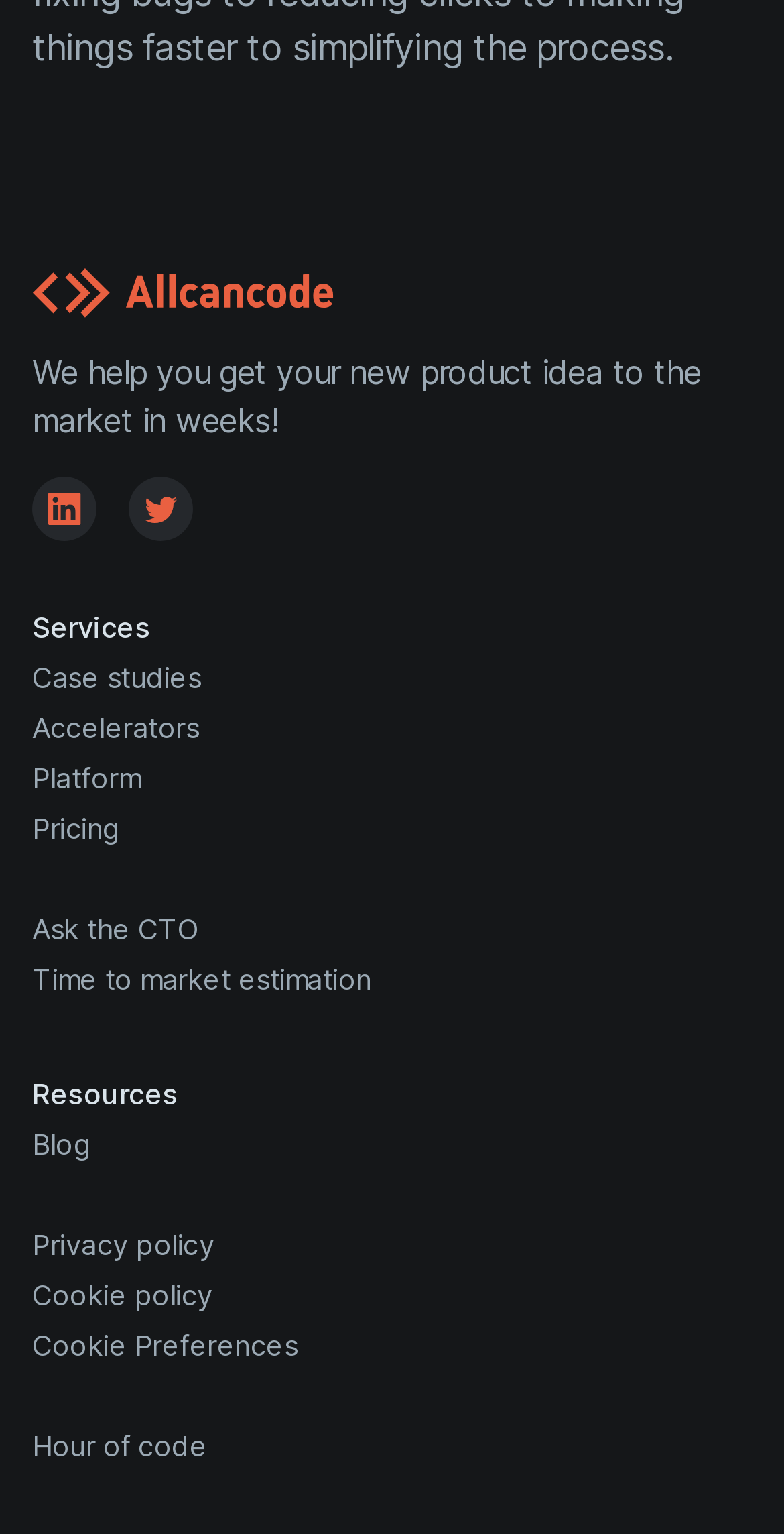What are the services provided? Refer to the image and provide a one-word or short phrase answer.

Case studies, Accelerators, Platform, Pricing